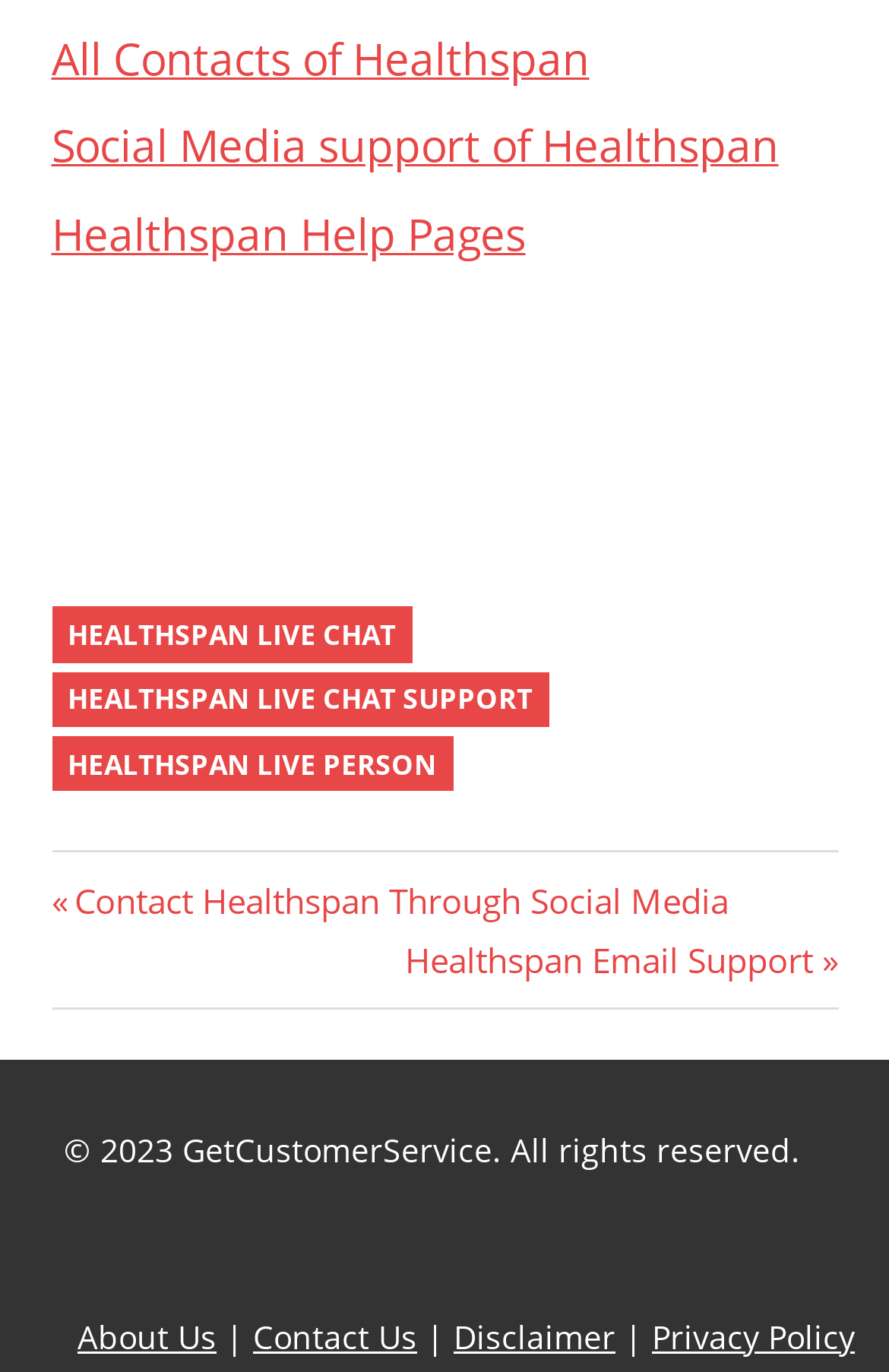How many social media support links are there?
Examine the webpage screenshot and provide an in-depth answer to the question.

I found one link related to social media support, which is 'Social Media support of Healthspan'.